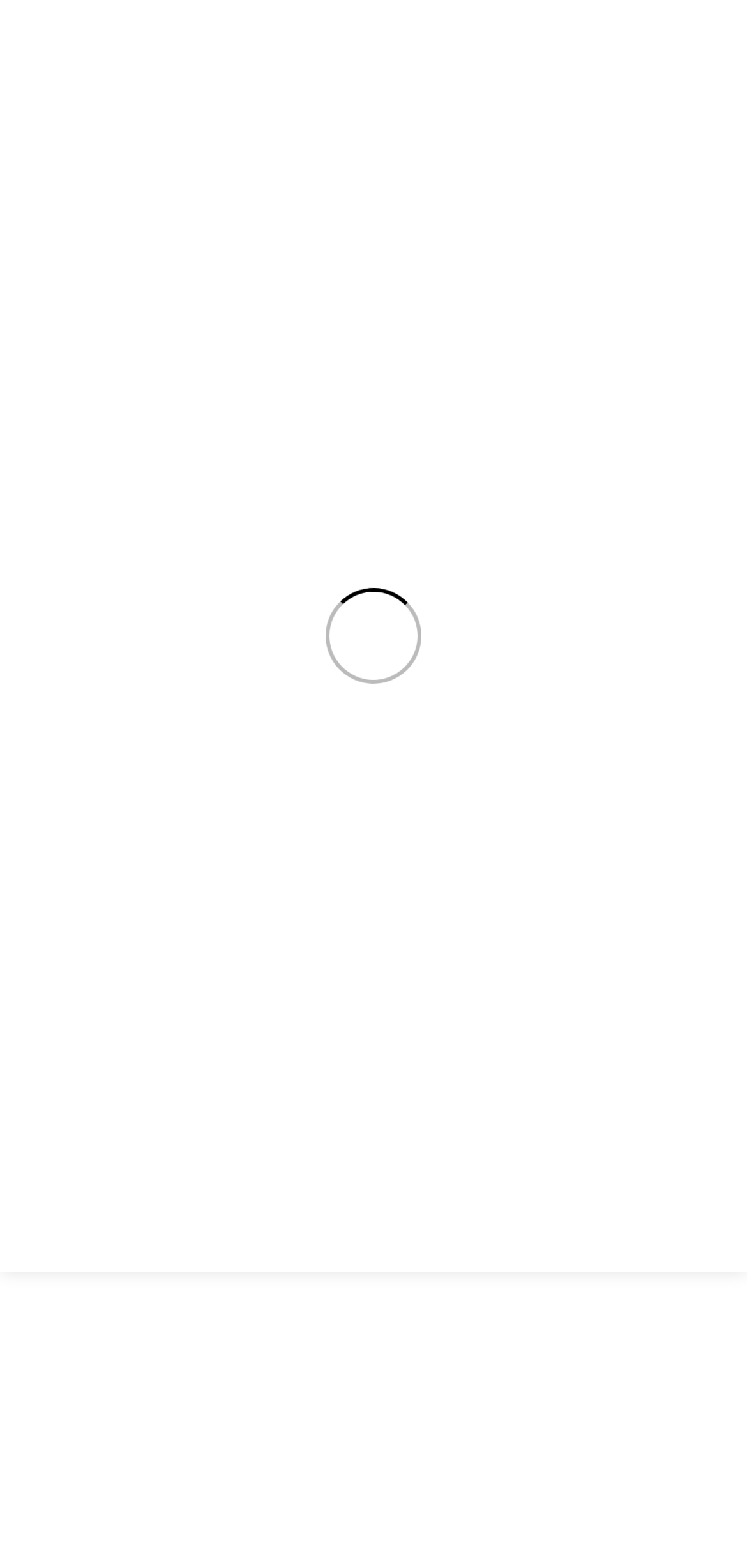Find the bounding box coordinates for the HTML element specified by: "Bathing soaps".

[0.295, 0.25, 0.536, 0.271]